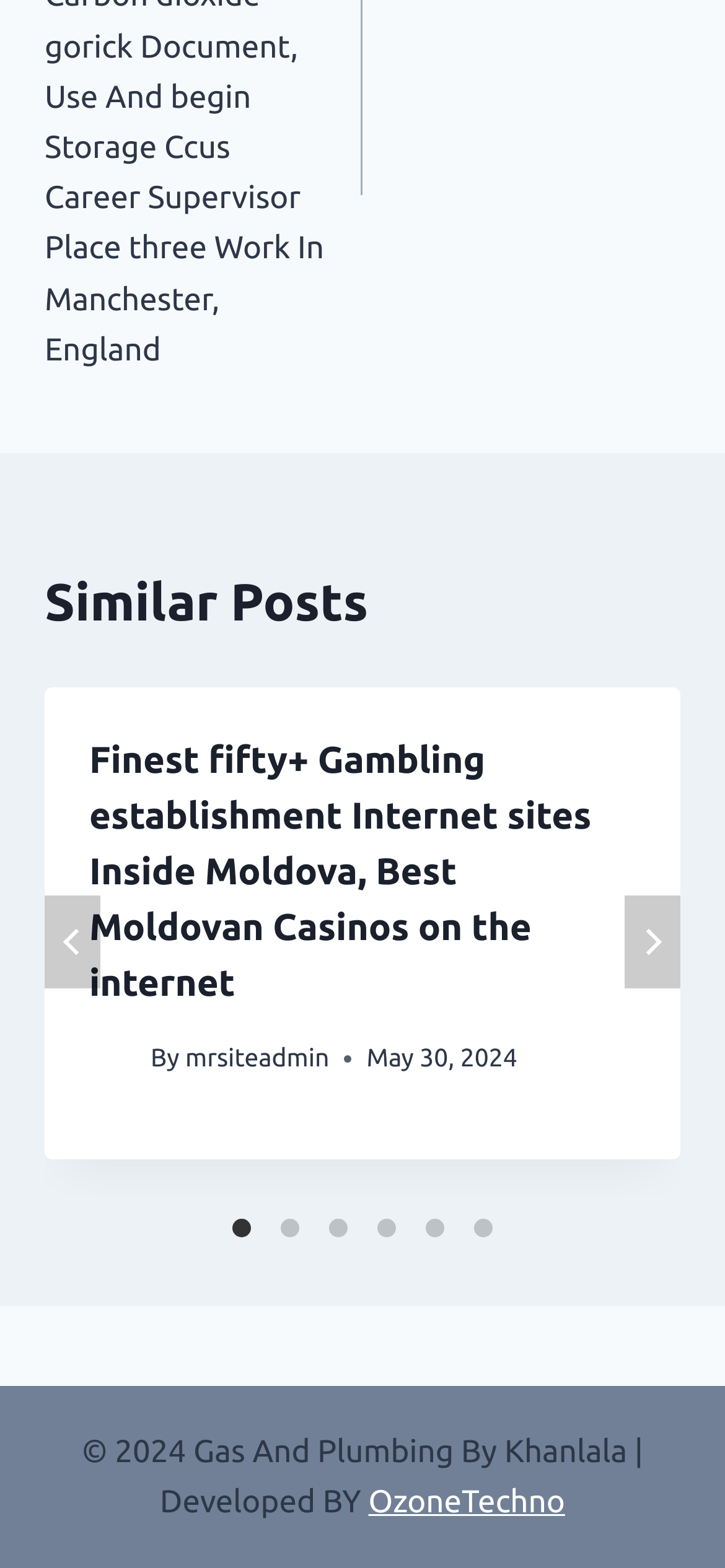From the screenshot, find the bounding box of the UI element matching this description: "aria-label="Carousel Page 6"". Supply the bounding box coordinates in the form [left, top, right, bottom], each a float between 0 and 1.

[0.654, 0.777, 0.679, 0.789]